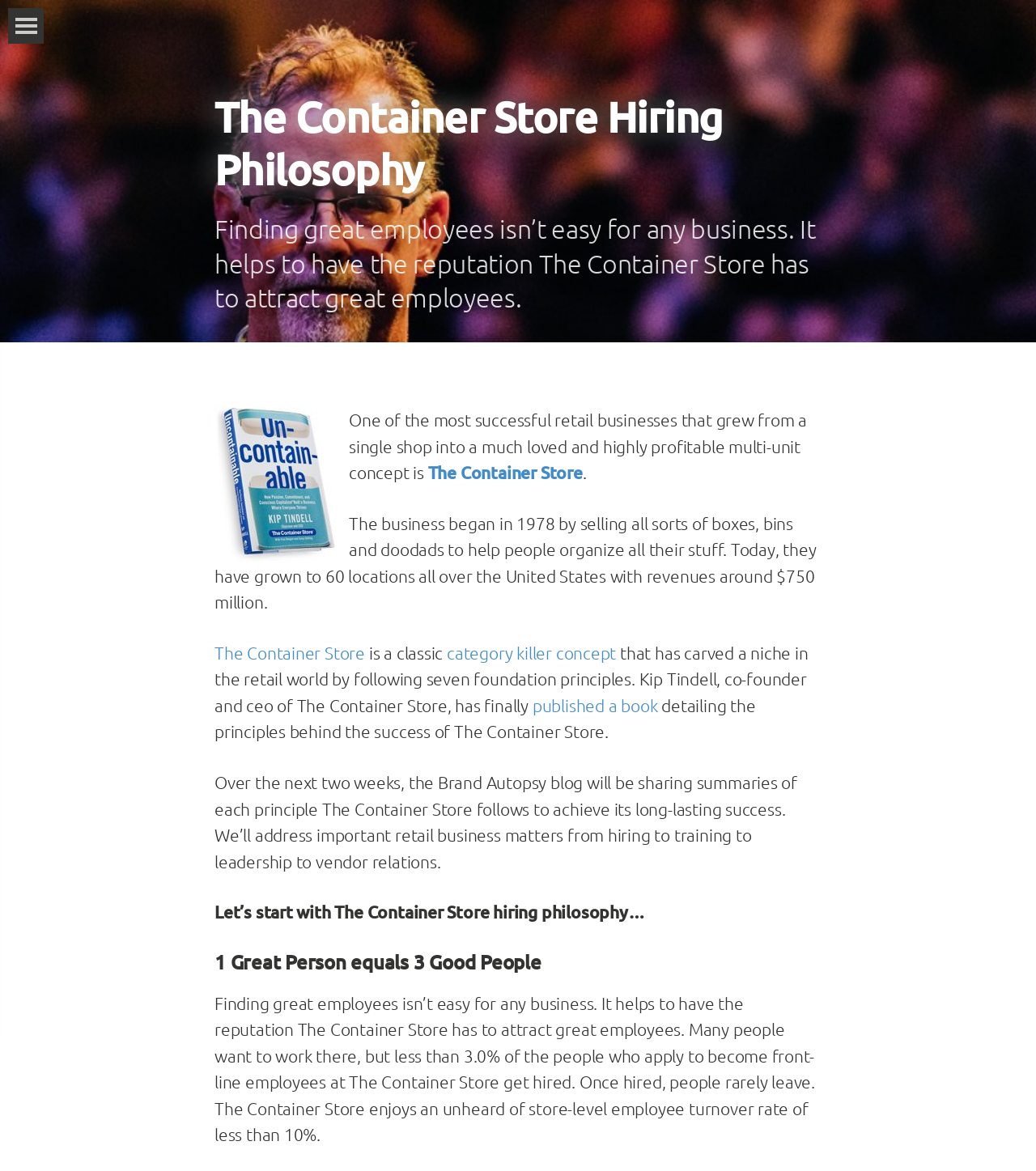Locate the primary heading on the webpage and return its text.

The Container Store Hiring Philosophy